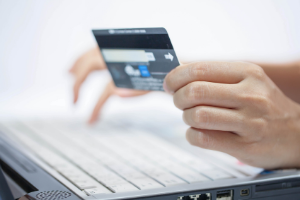Analyze the image and answer the question with as much detail as possible: 
What type of transaction is likely taking place?

The image depicts a person holding a credit card and interacting with a laptop keyboard, which implies that an online transaction is underway, possibly involving a purchase or payment, as the person is likely entering required information to complete the transaction.